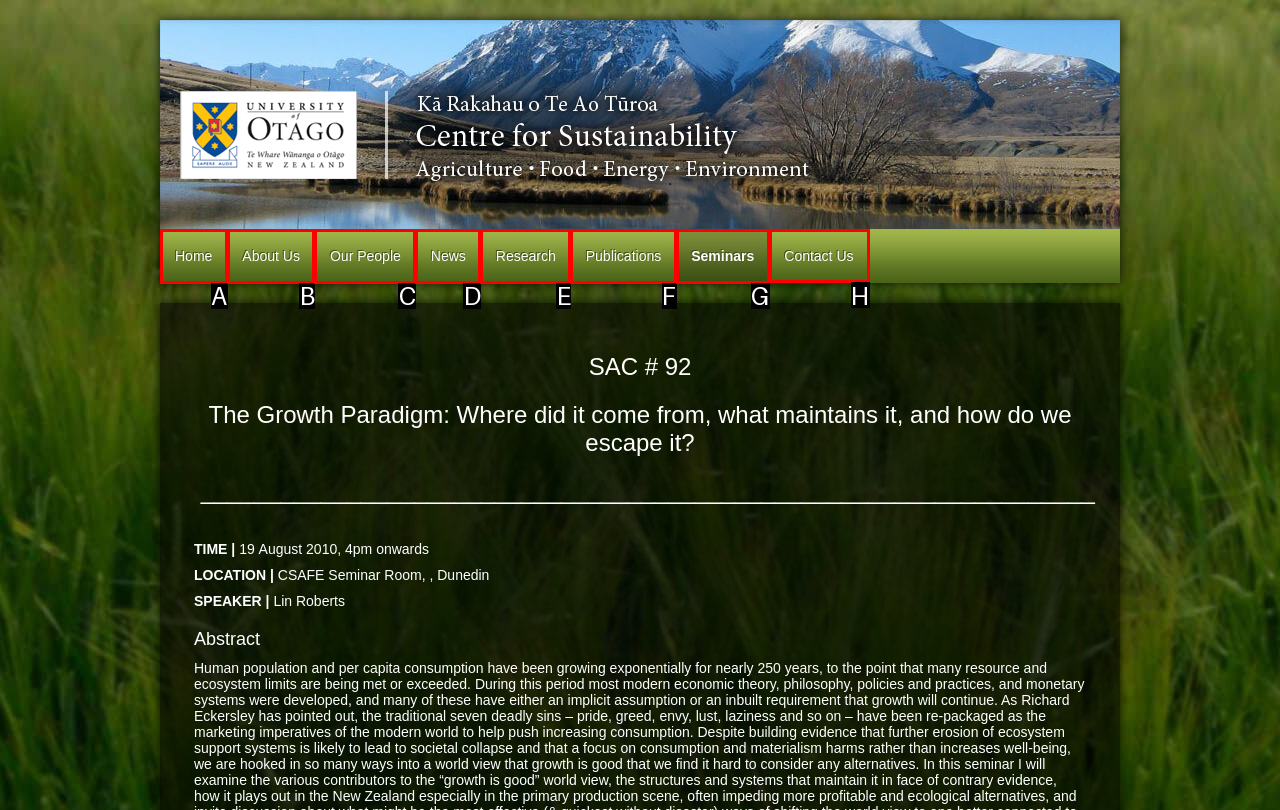What option should you select to complete this task: Subscribe to the mailing list? Indicate your answer by providing the letter only.

None